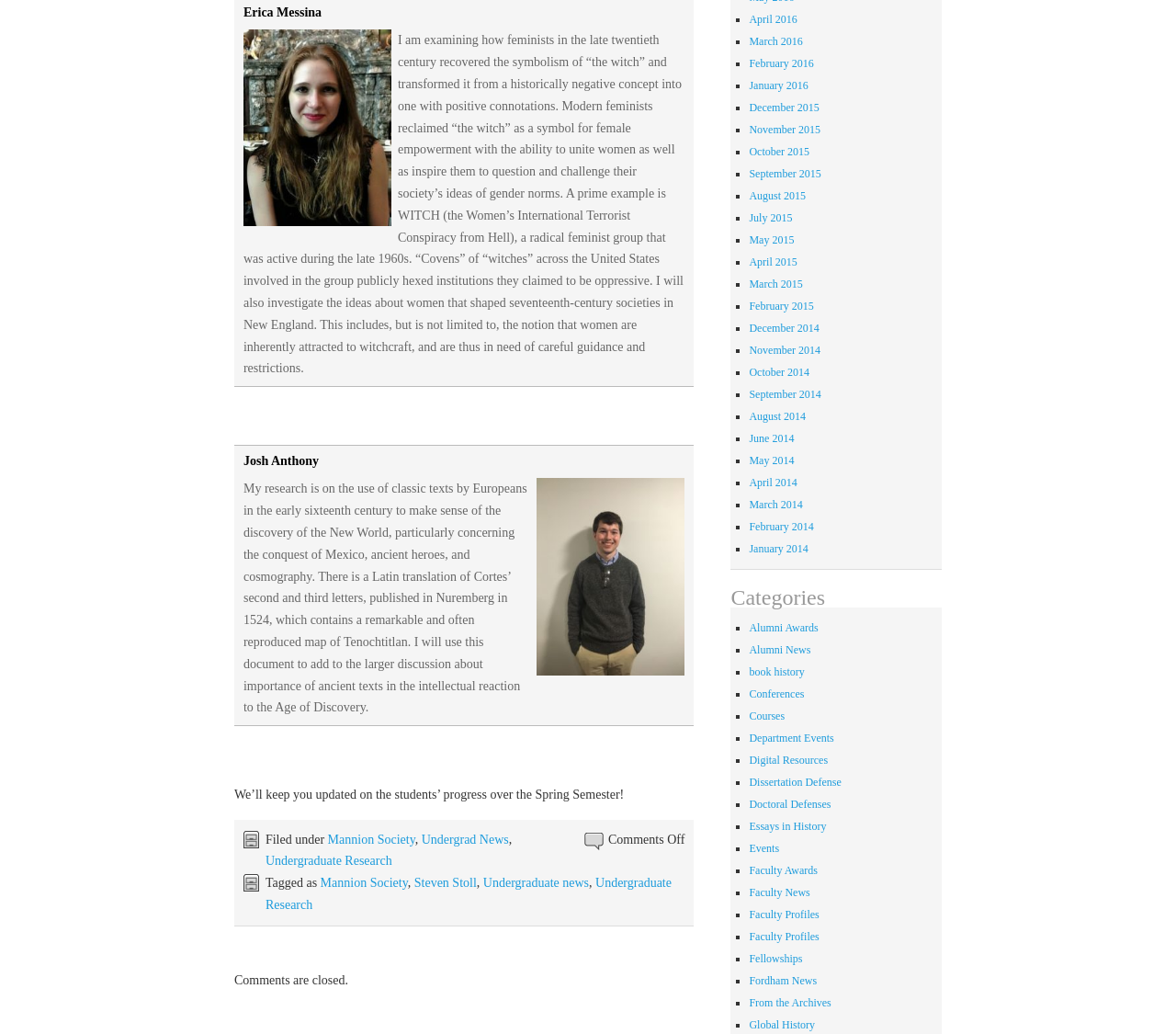Please determine the bounding box coordinates, formatted as (top-left x, top-left y, bottom-right x, bottom-right y), with all values as floating point numbers between 0 and 1. Identify the bounding box of the region described as: Conferences

[0.637, 0.665, 0.684, 0.677]